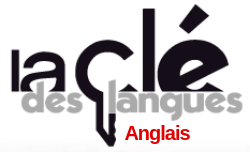Give a concise answer using only one word or phrase for this question:
What is the tone of the visual elements in the logo?

Inviting and dynamic